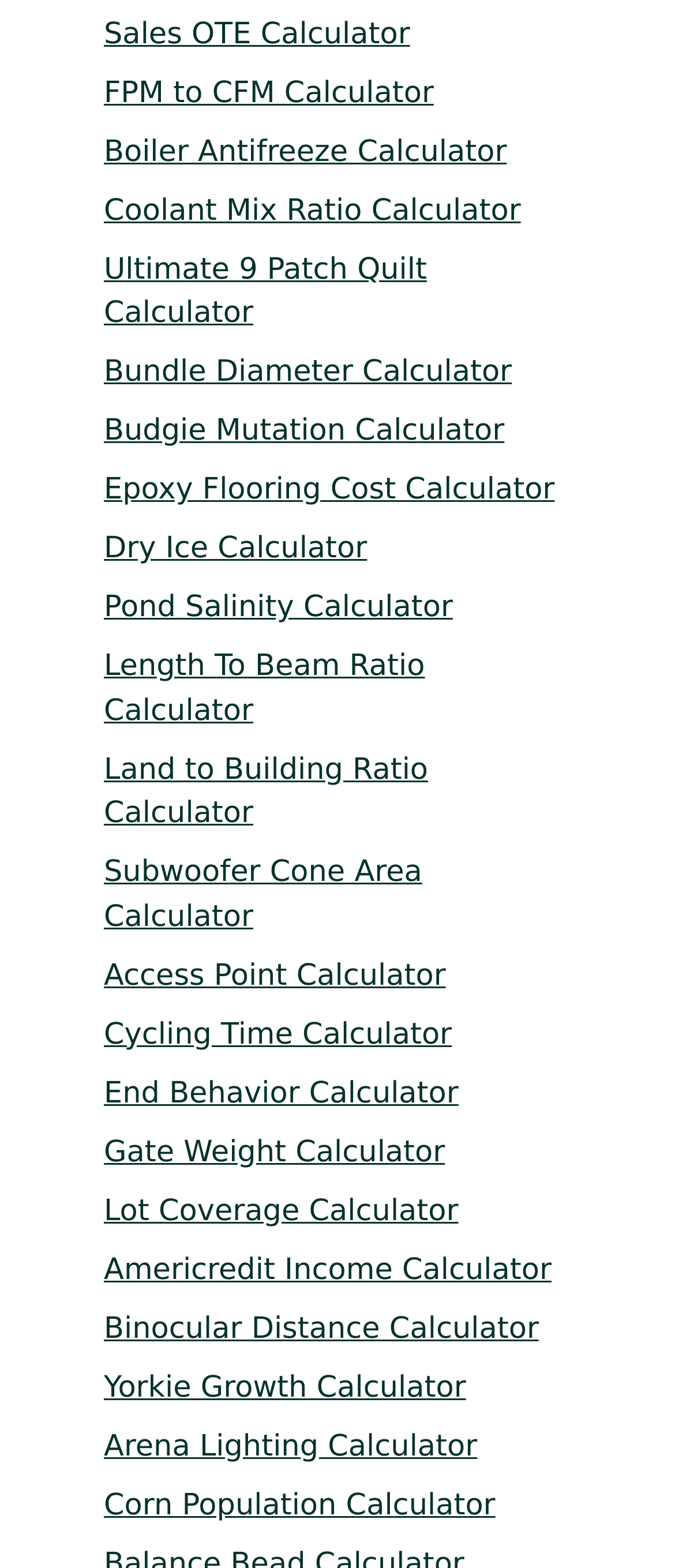Answer succinctly with a single word or phrase:
Is there a calculator for quilting?

Yes